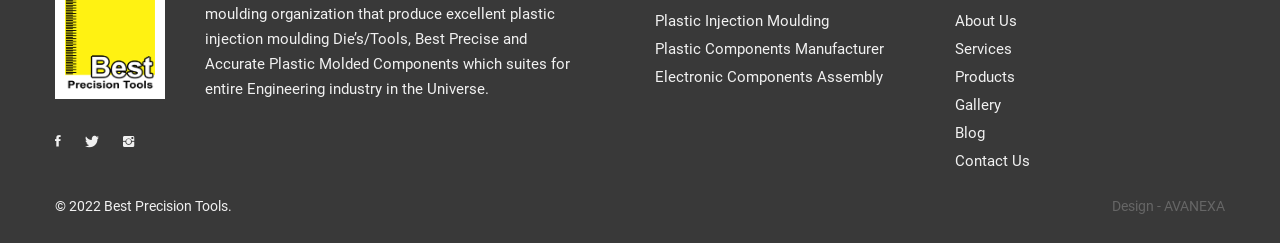How many social media links are there?
Examine the image and provide an in-depth answer to the question.

I counted the social media links on the webpage and found 3 links, which are represented by the icons '', '', and ''. These links are located on the top-left side of the webpage and have distinct bounding box coordinates.